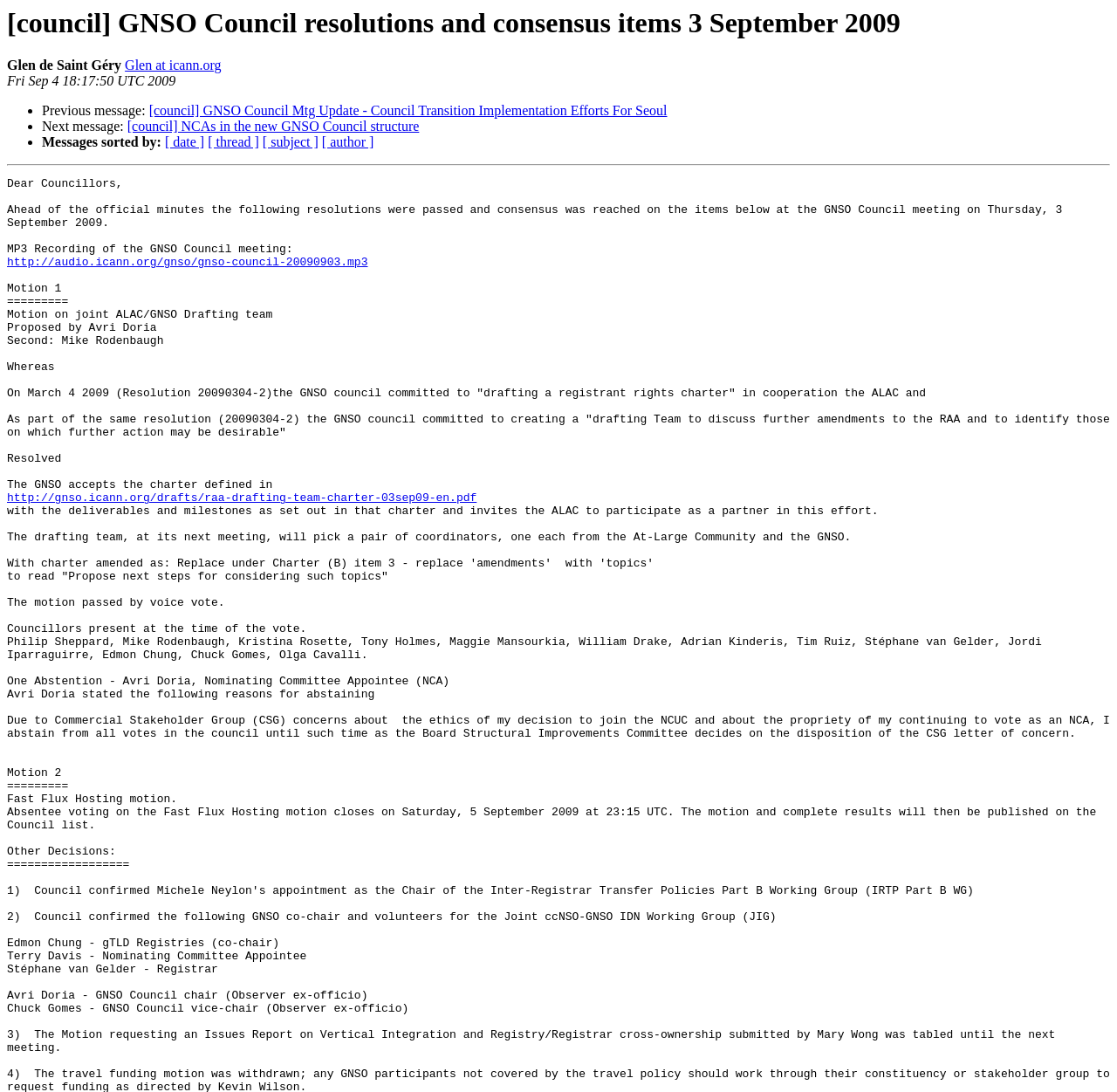Identify the main heading from the webpage and provide its text content.

[council] GNSO Council resolutions and consensus items 3 September 2009